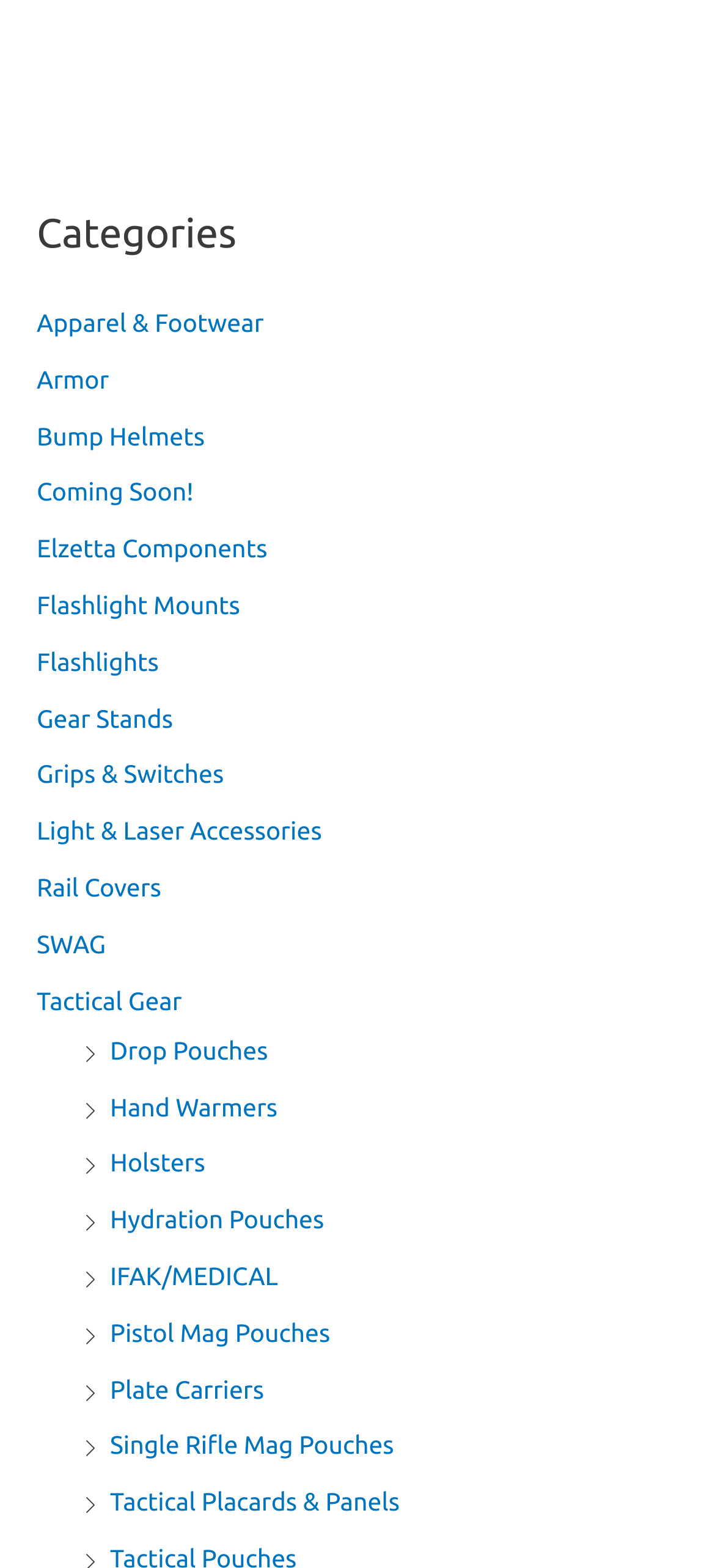Utilize the details in the image to give a detailed response to the question: How many categories are listed in the second column?

There are 13 categories listed in the second column because there are 13 link elements in the second column, ranging from 'Drop Pouches' to 'Tactical Placards & Panels'.